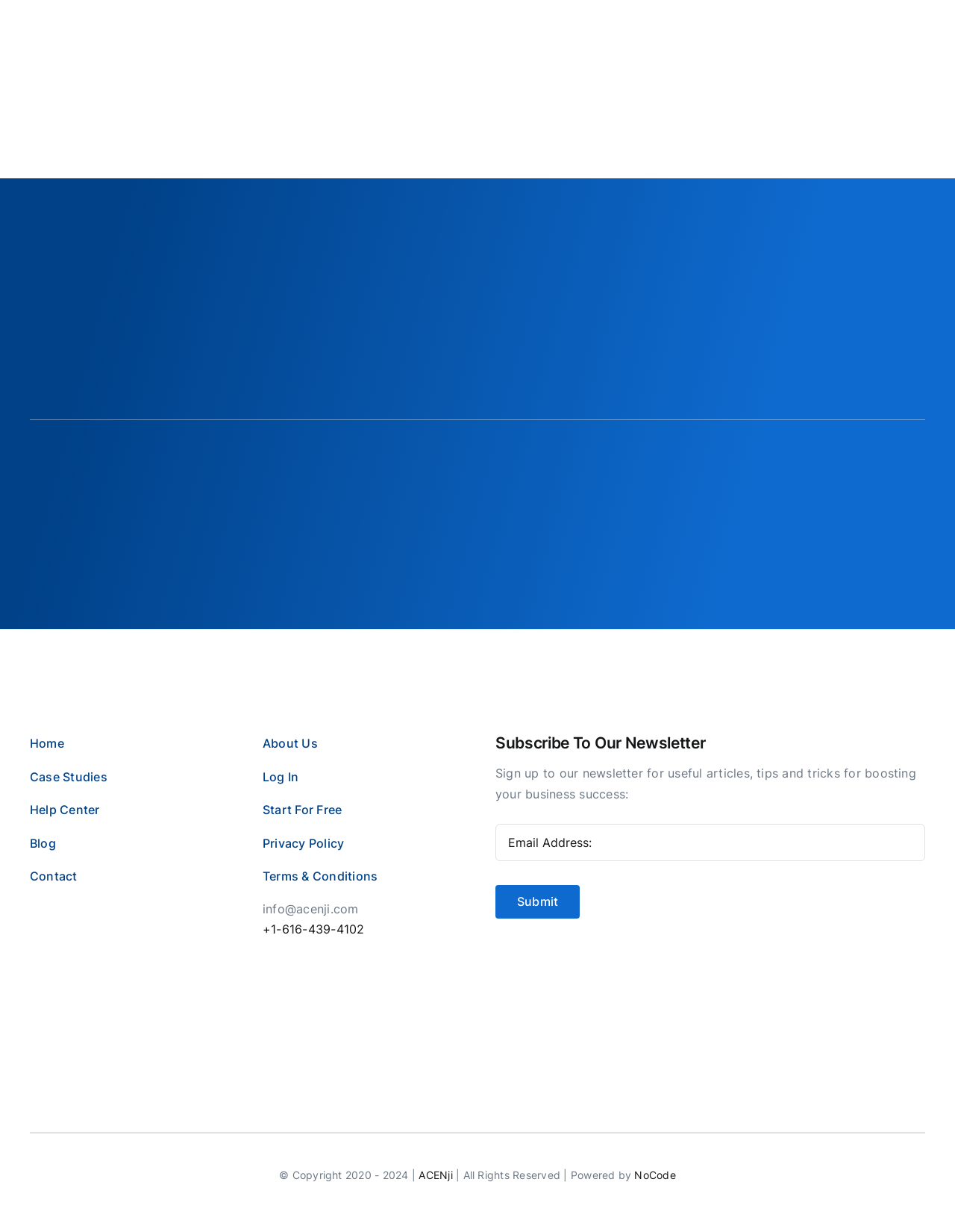Pinpoint the bounding box coordinates of the clickable element needed to complete the instruction: "Contact ACENji". The coordinates should be provided as four float numbers between 0 and 1: [left, top, right, bottom].

[0.275, 0.748, 0.382, 0.76]